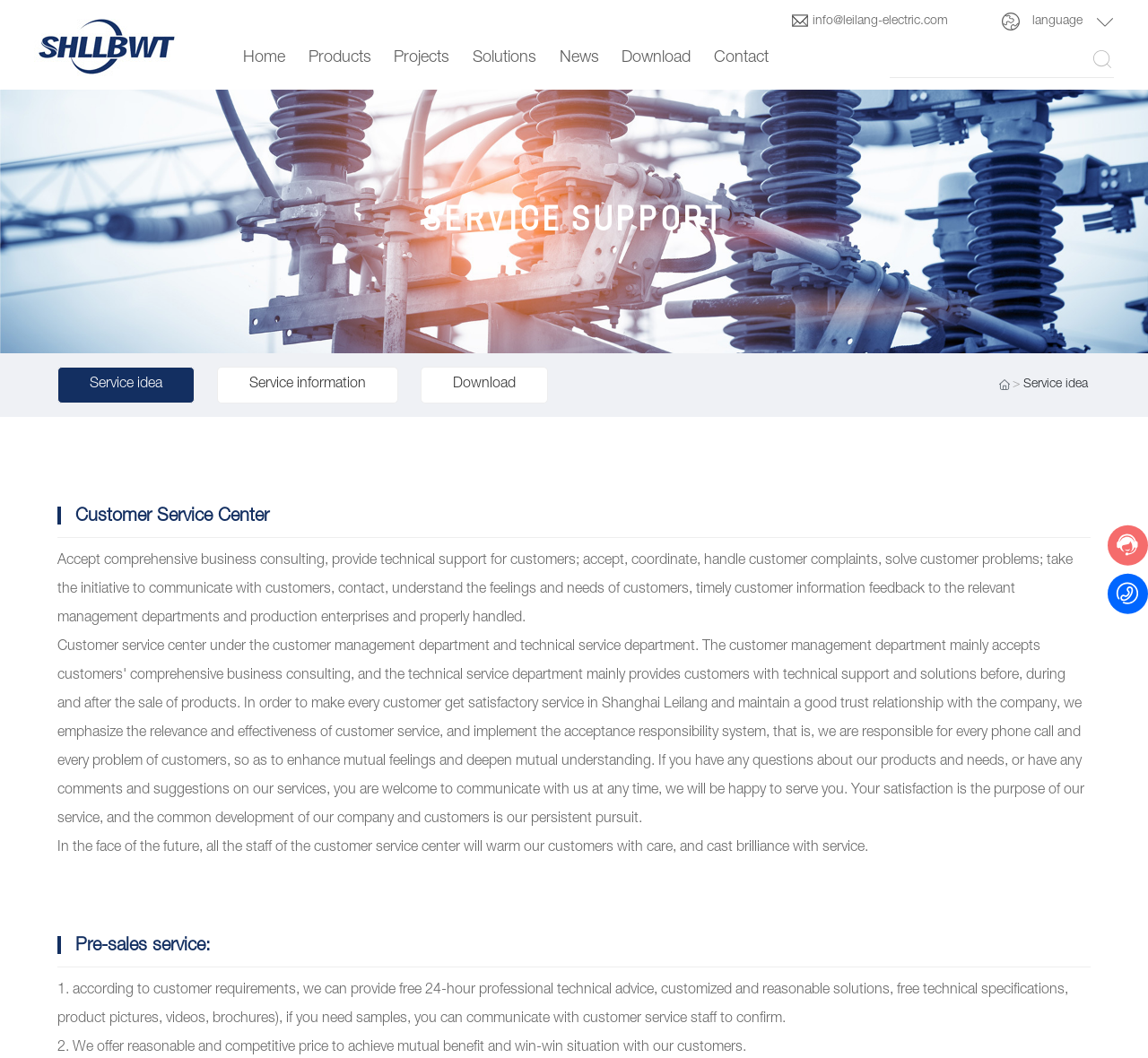Could you specify the bounding box coordinates for the clickable section to complete the following instruction: "Click on SERVICE SUPPORT"?

[0.0, 0.204, 1.0, 0.216]